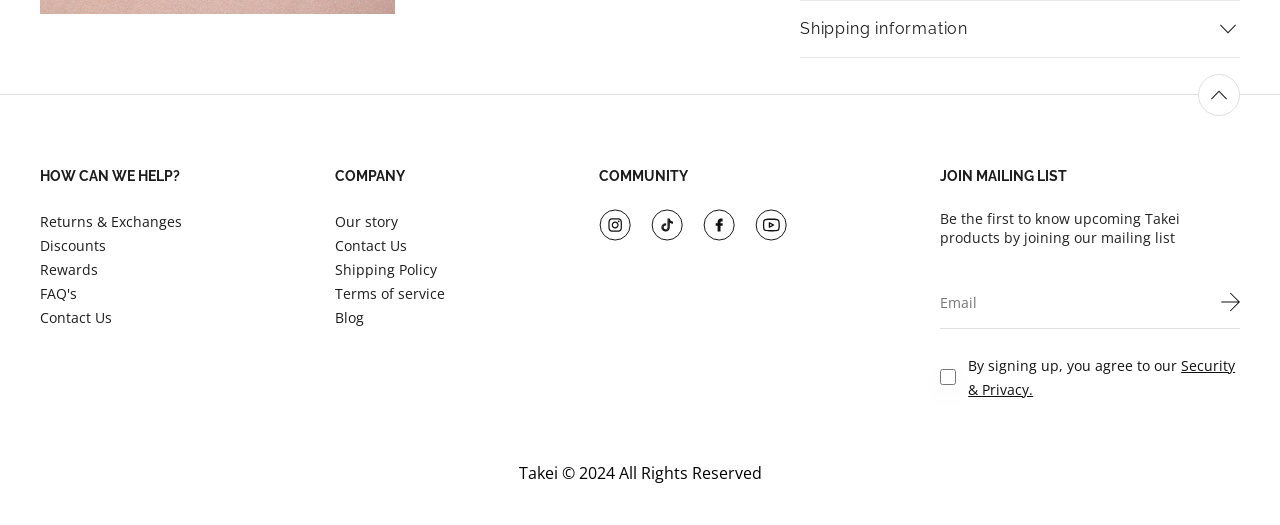Please identify the bounding box coordinates of the clickable element to fulfill the following instruction: "Check the Security & Privacy checkbox". The coordinates should be four float numbers between 0 and 1, i.e., [left, top, right, bottom].

[0.734, 0.698, 0.747, 0.737]